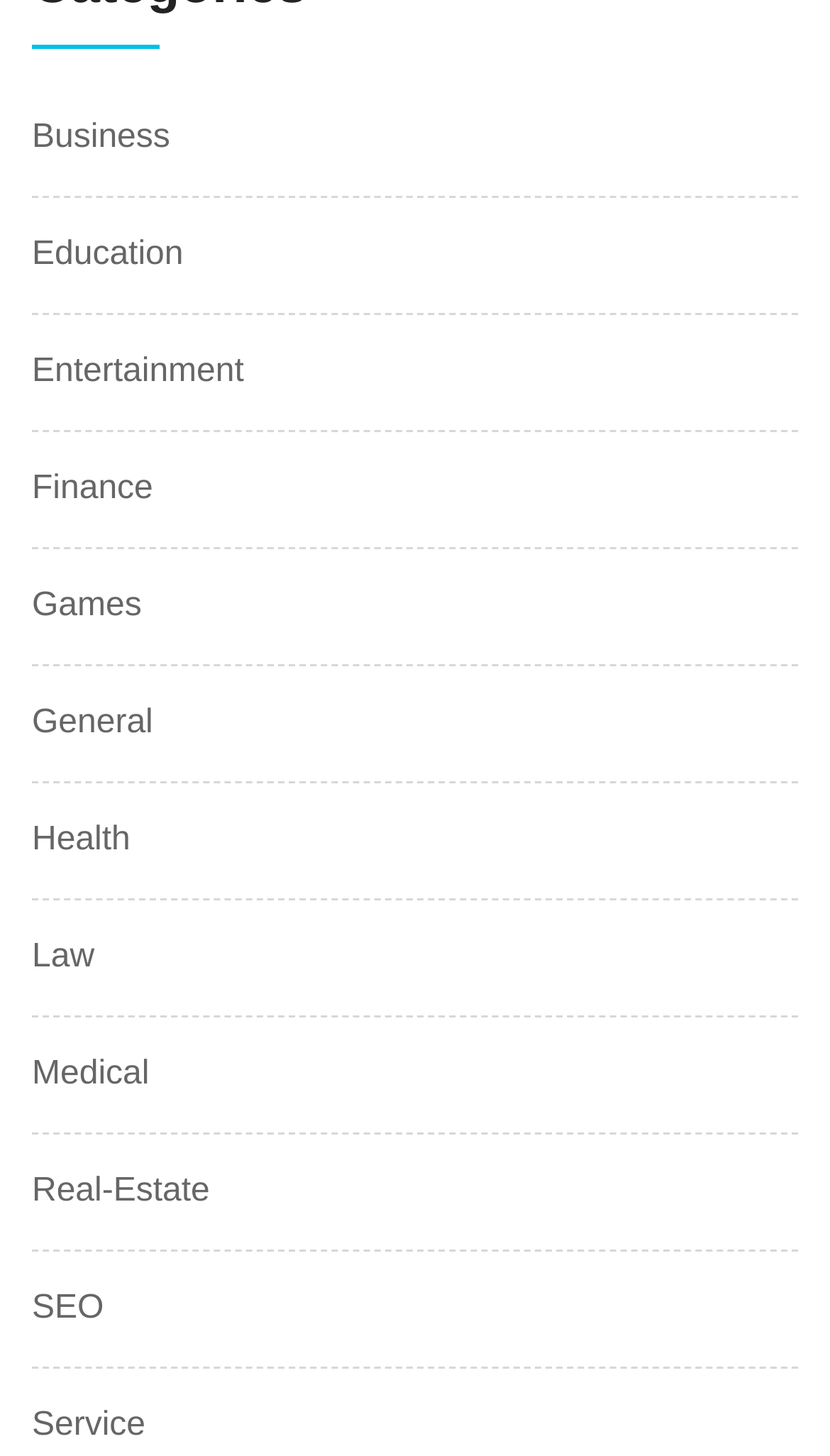Answer the question with a single word or phrase: 
What is the first category listed on this webpage?

Business